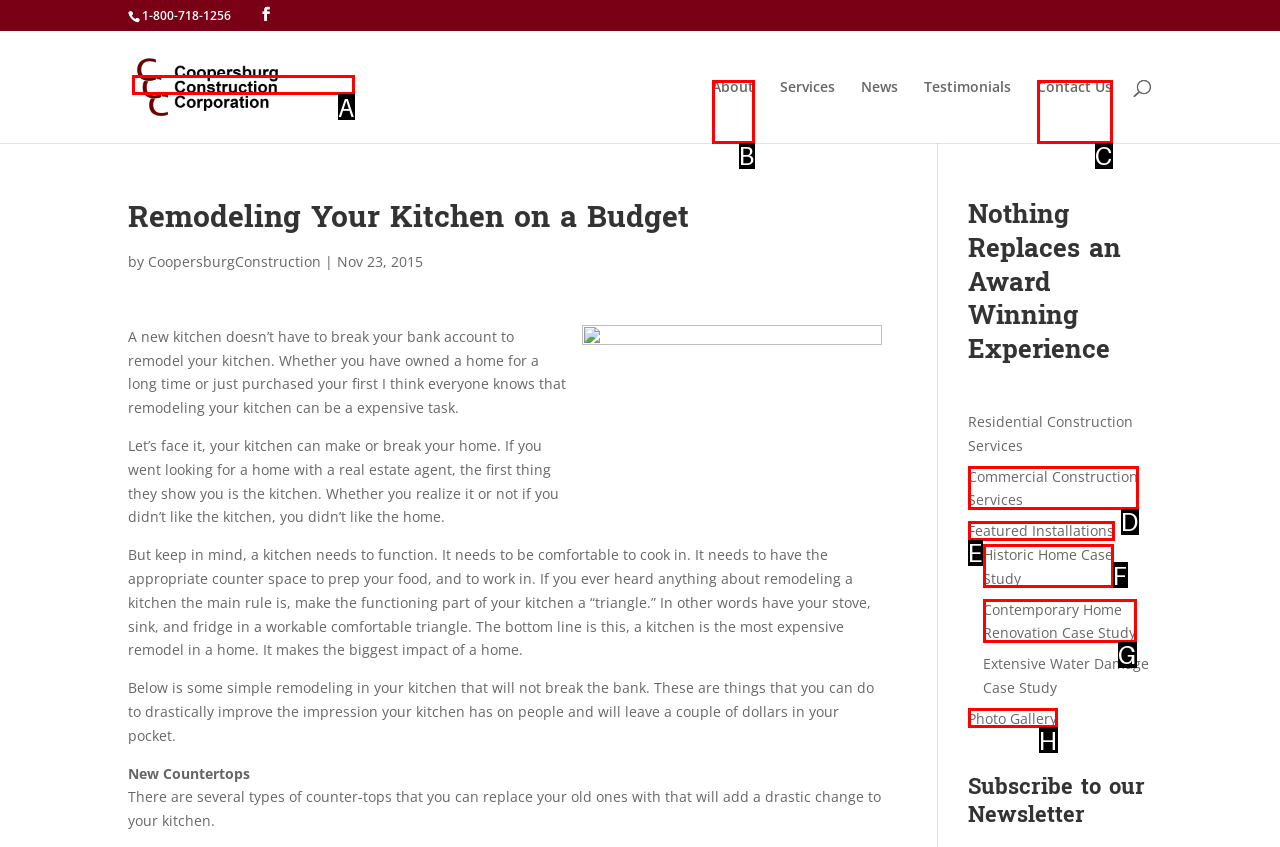Choose the option that matches the following description: Photo Gallery
Answer with the letter of the correct option.

H